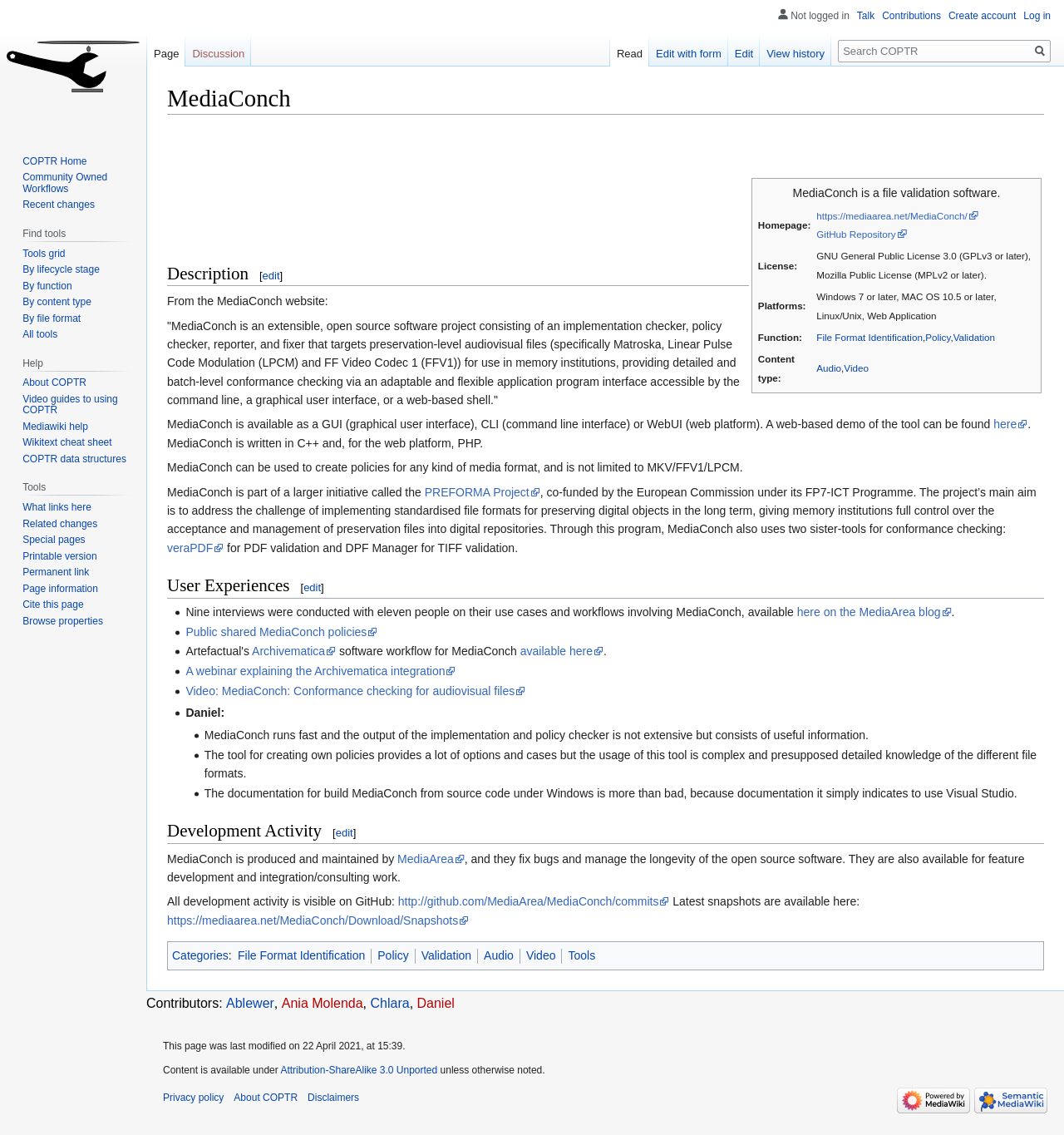Identify the bounding box coordinates of the clickable region to carry out the given instruction: "Read more about PREFORMA Project".

[0.399, 0.428, 0.508, 0.439]